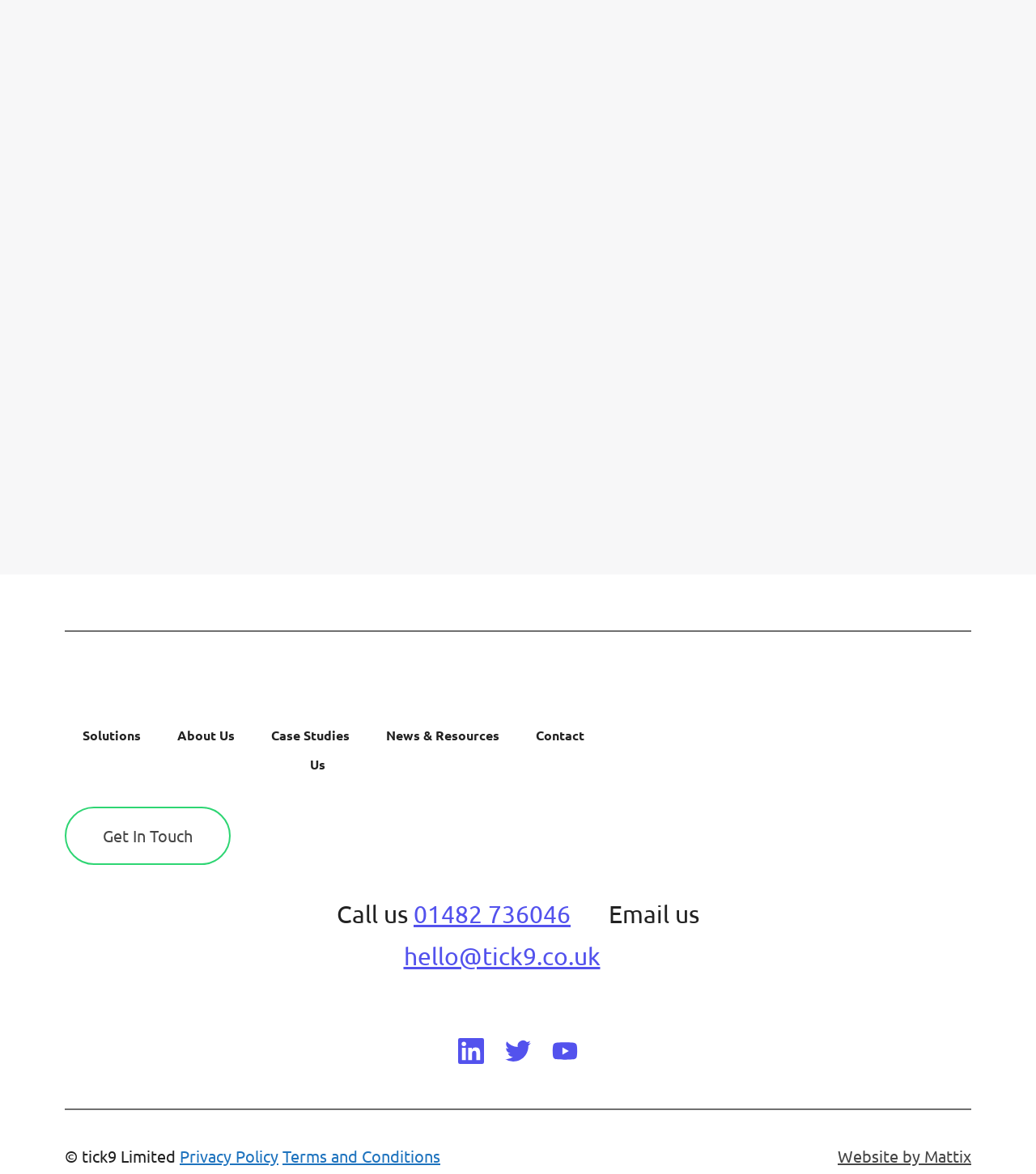How many figures are there on the page?
Provide a detailed answer to the question, using the image to inform your response.

There are two figure elements on the page: one with y-coordinate 0.083 and another with y-coordinate 0.566. These figures are likely to be images or icons.